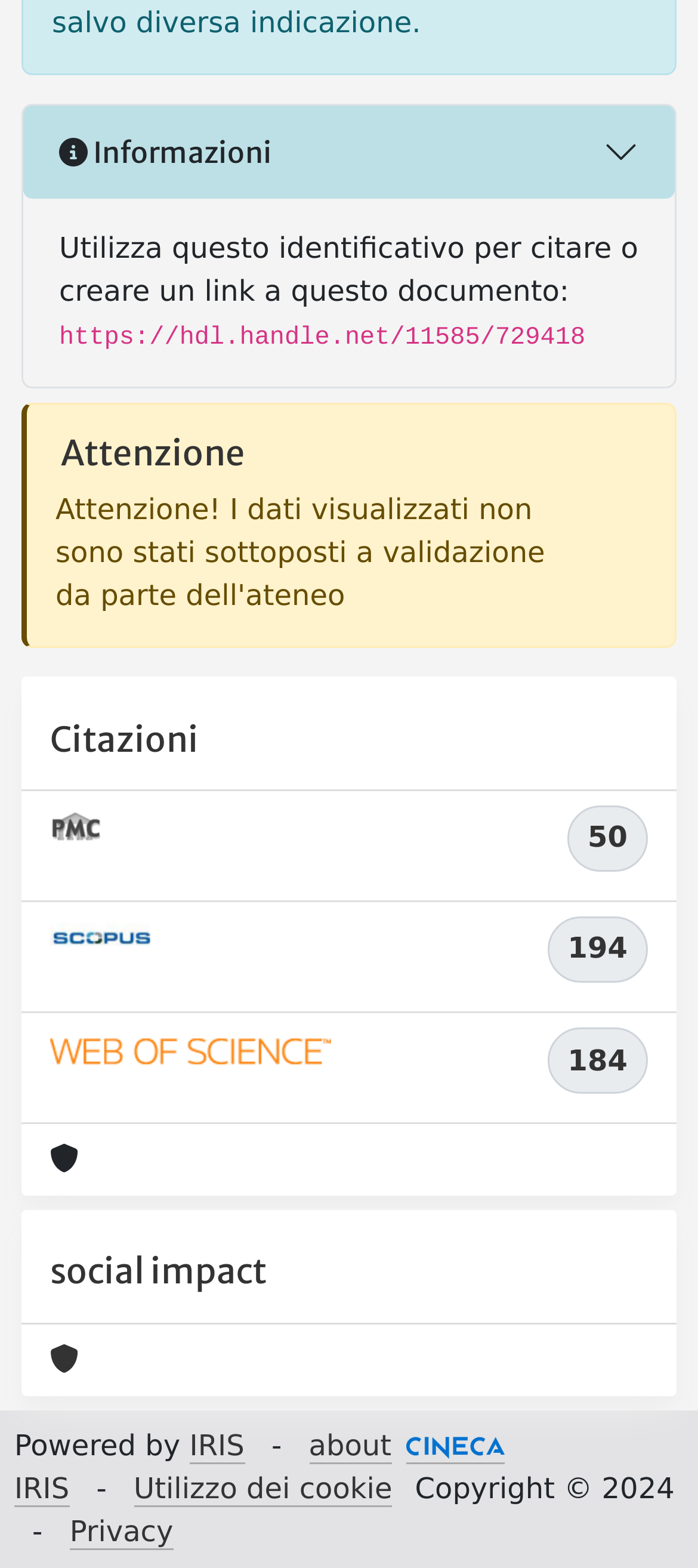Please identify the bounding box coordinates of the element I need to click to follow this instruction: "Click Citazioni link".

[0.072, 0.441, 0.928, 0.485]